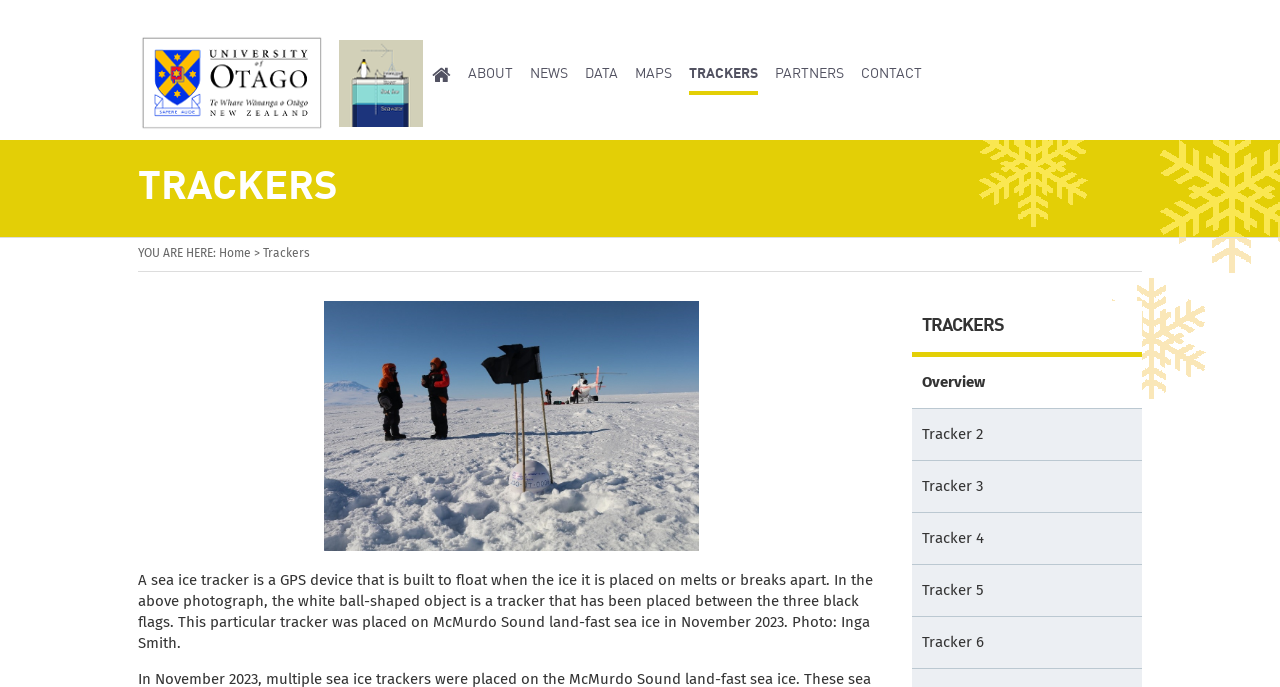Please determine the bounding box coordinates of the element's region to click for the following instruction: "view trackers overview".

[0.712, 0.52, 0.892, 0.594]